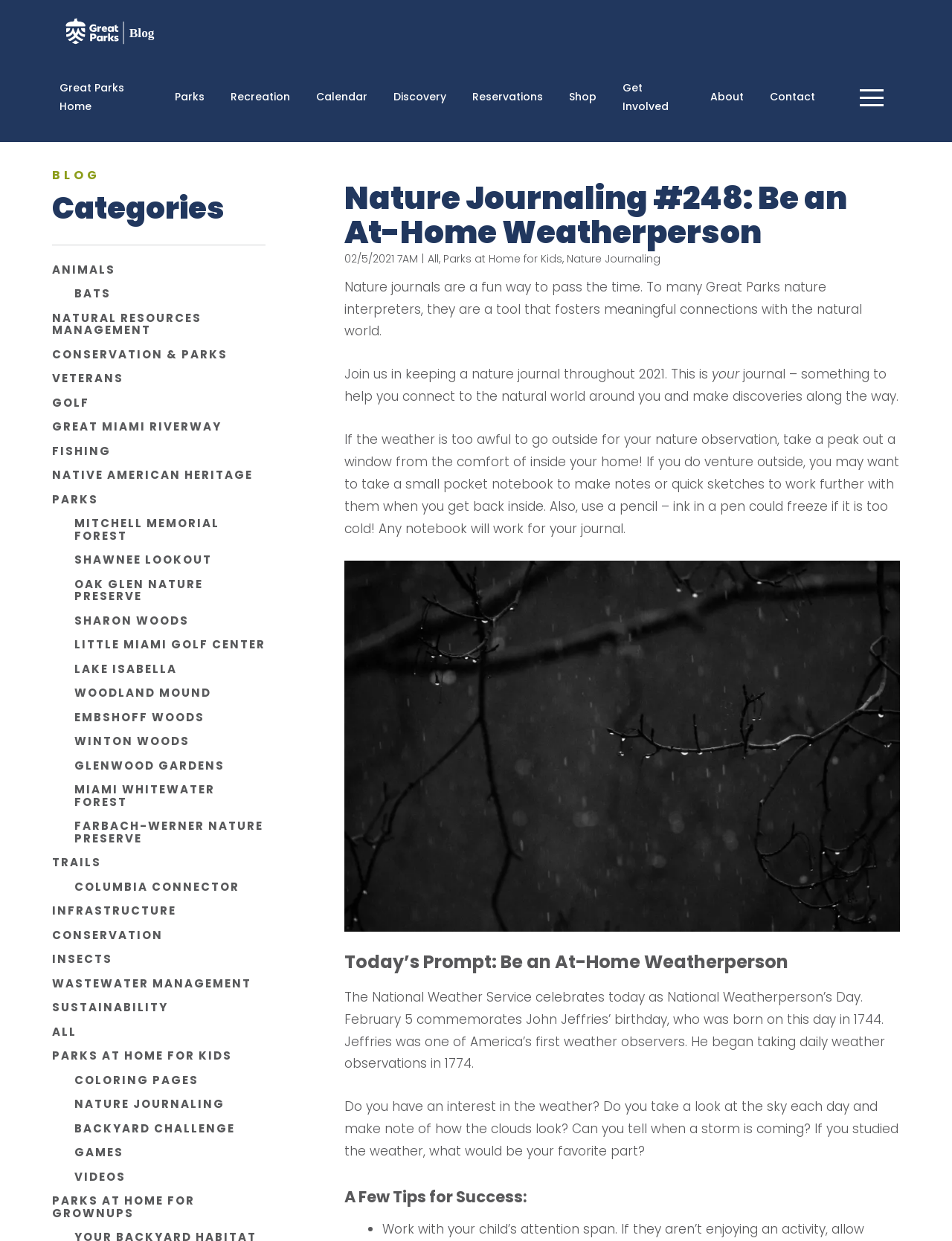From the element description parent_node: Save $10.00, predict the bounding box coordinates of the UI element. The coordinates must be specified in the format (top-left x, top-left y, bottom-right x, bottom-right y) and should be within the 0 to 1 range.

None